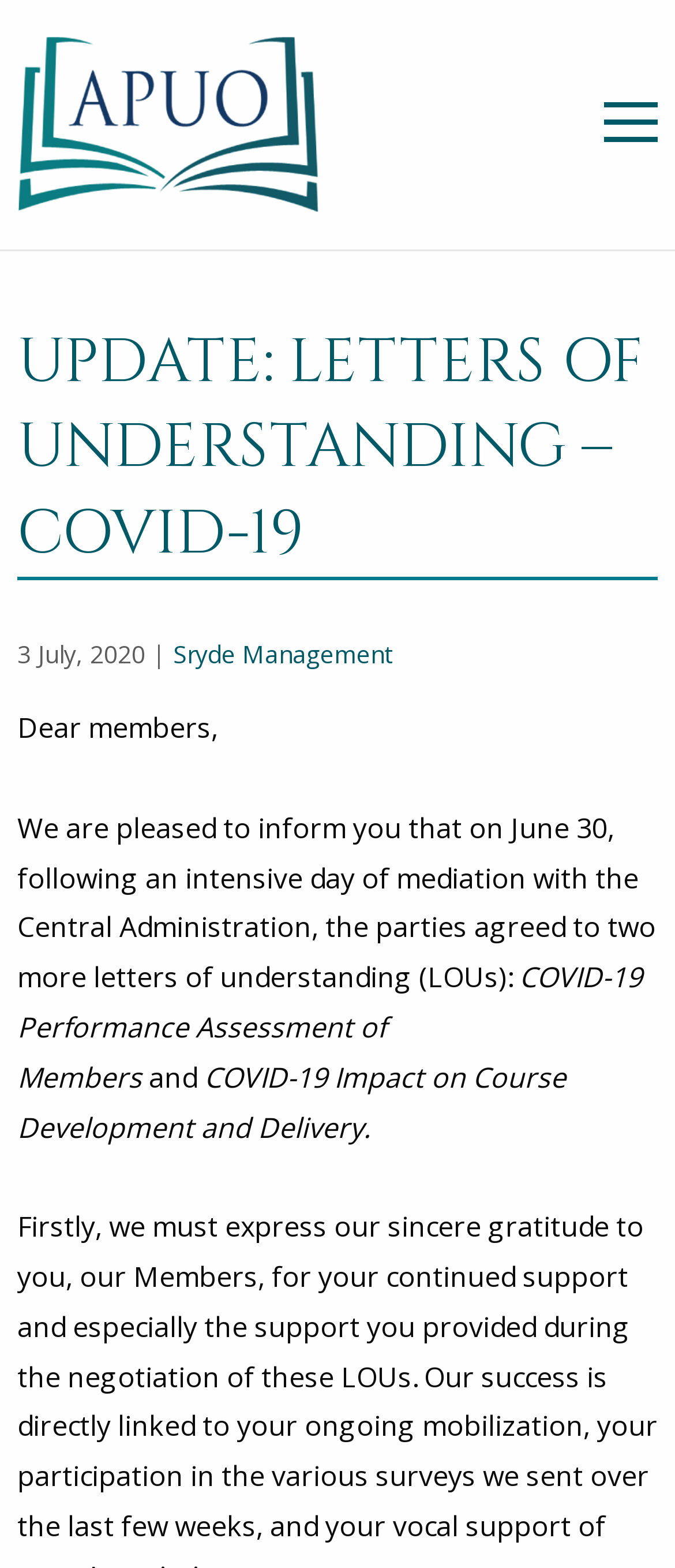Please give a one-word or short phrase response to the following question: 
How many letters of understanding were agreed upon?

two